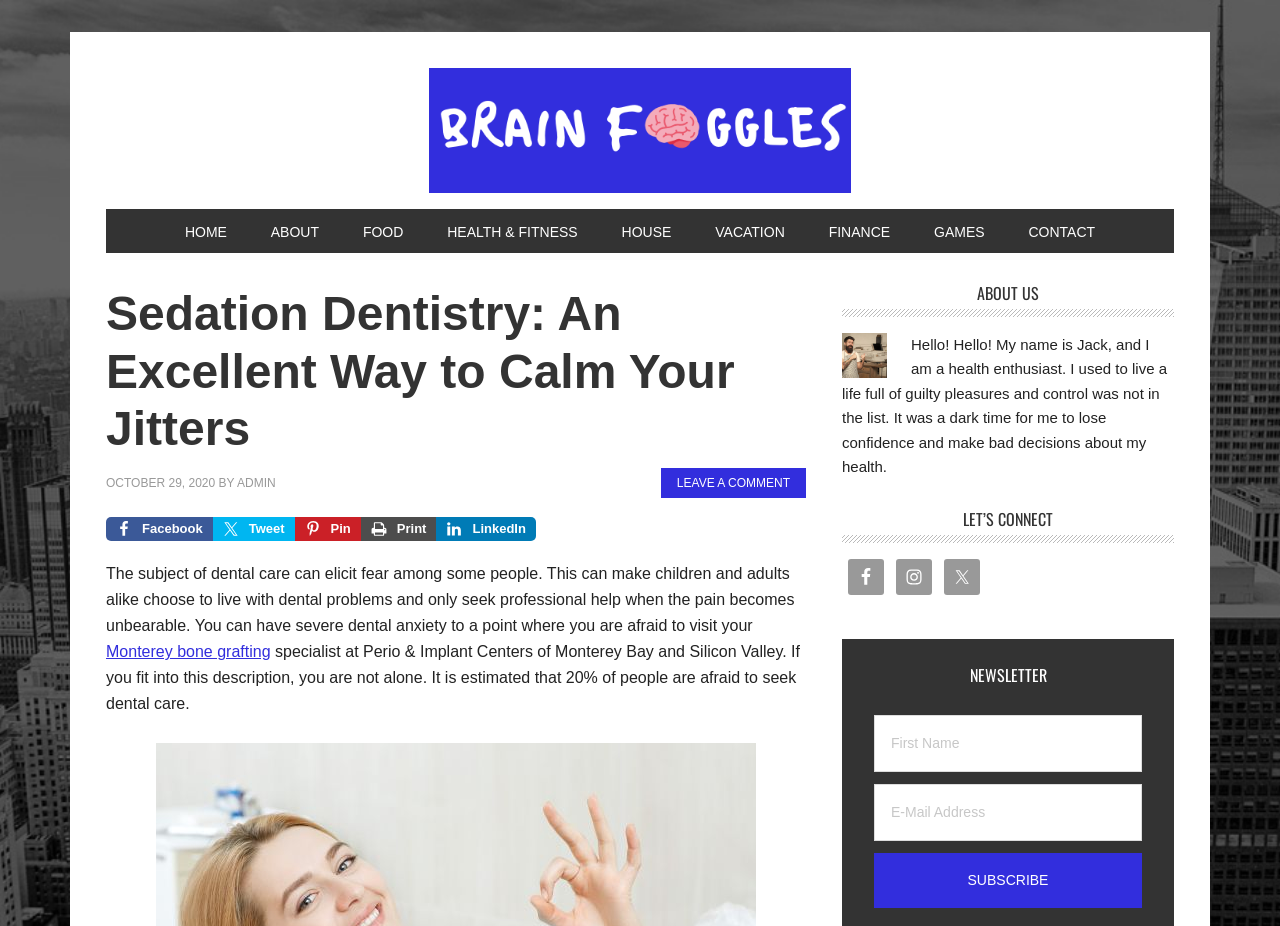Provide a brief response to the question using a single word or phrase: 
What is the main topic of this webpage?

Sedation Dentistry